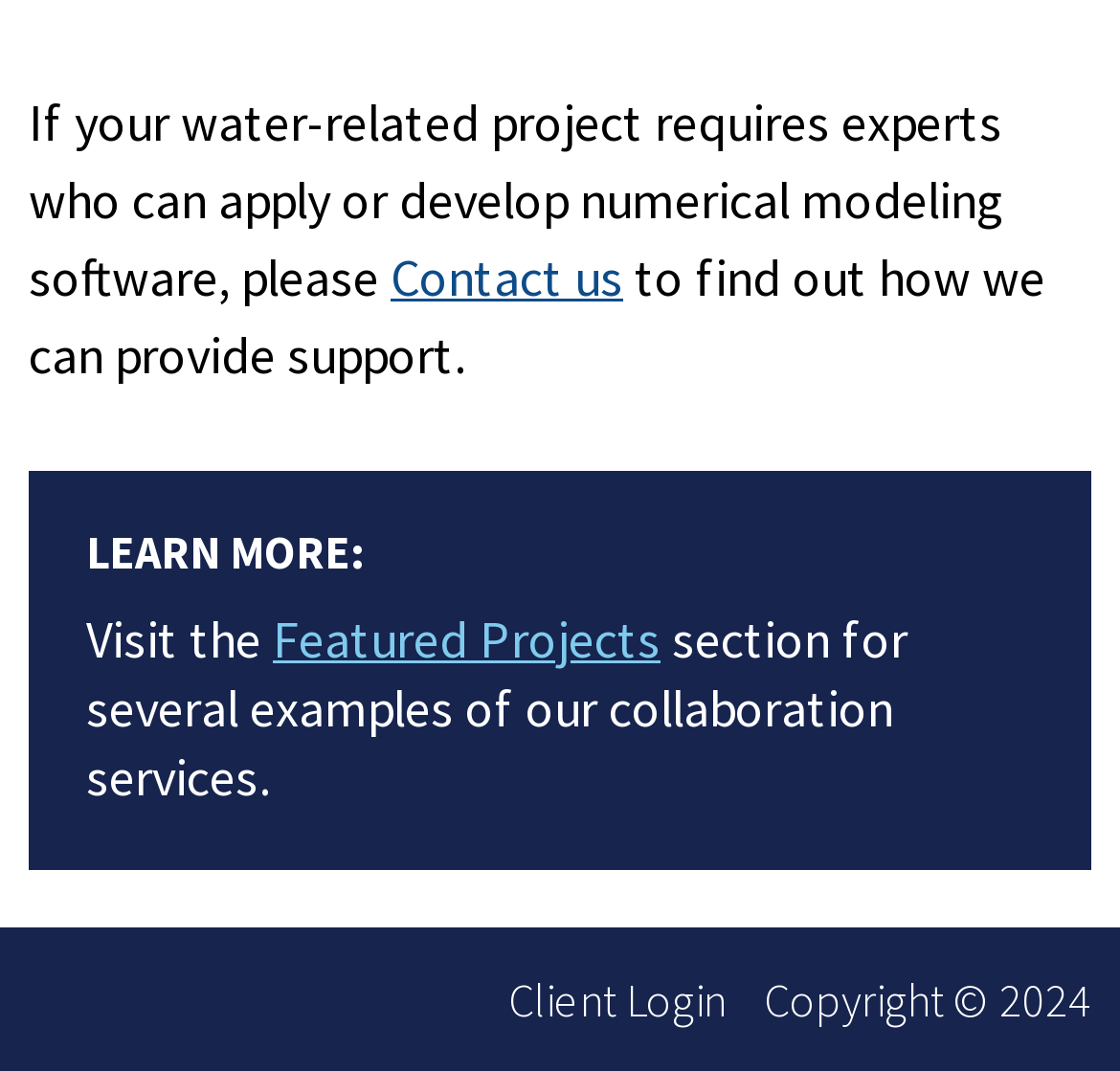What can be found in the 'Featured Projects' section?
Look at the image and respond with a single word or a short phrase.

Examples of collaboration services